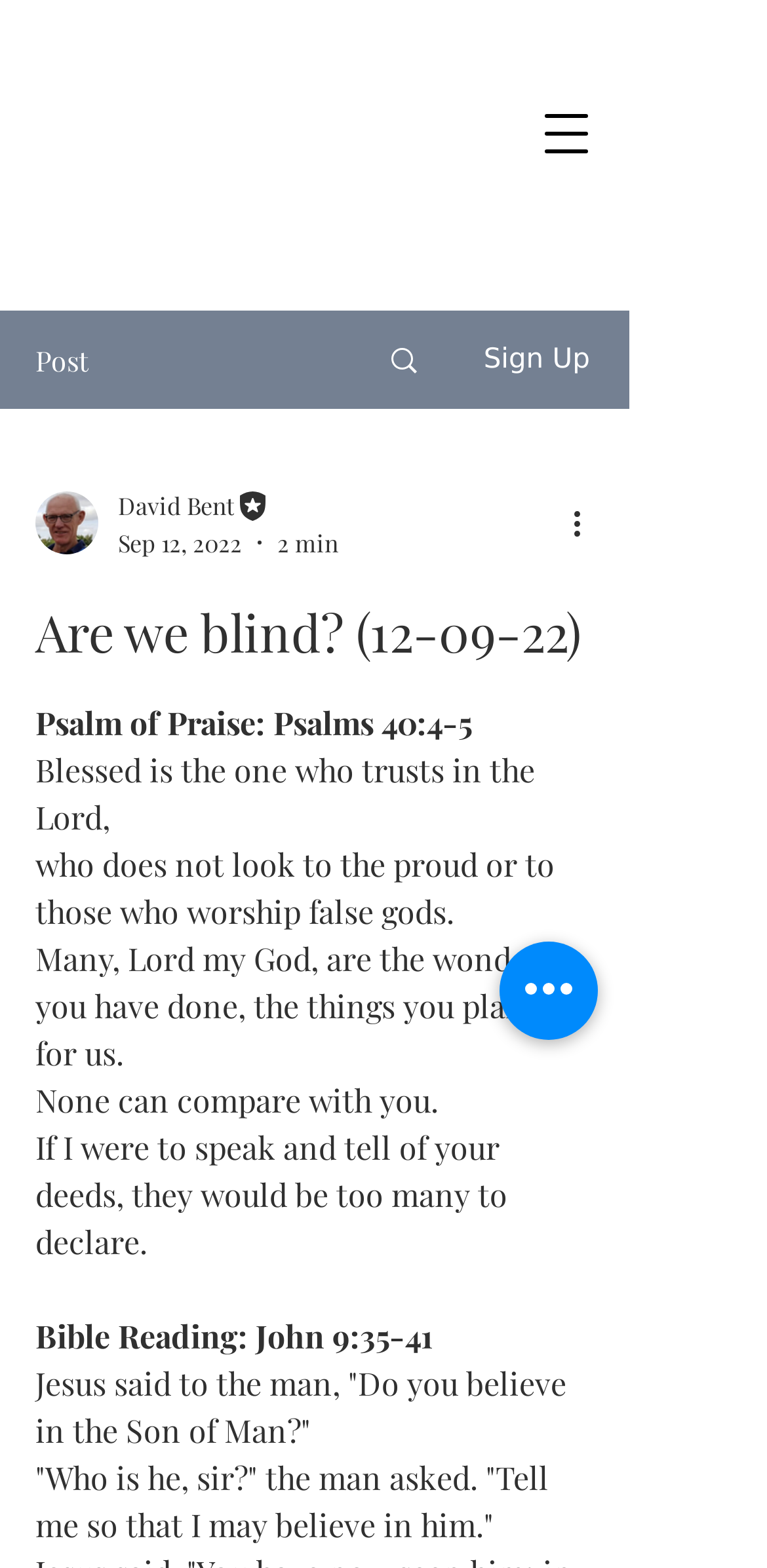Please identify the webpage's heading and generate its text content.

Are we blind? (12-09-22)